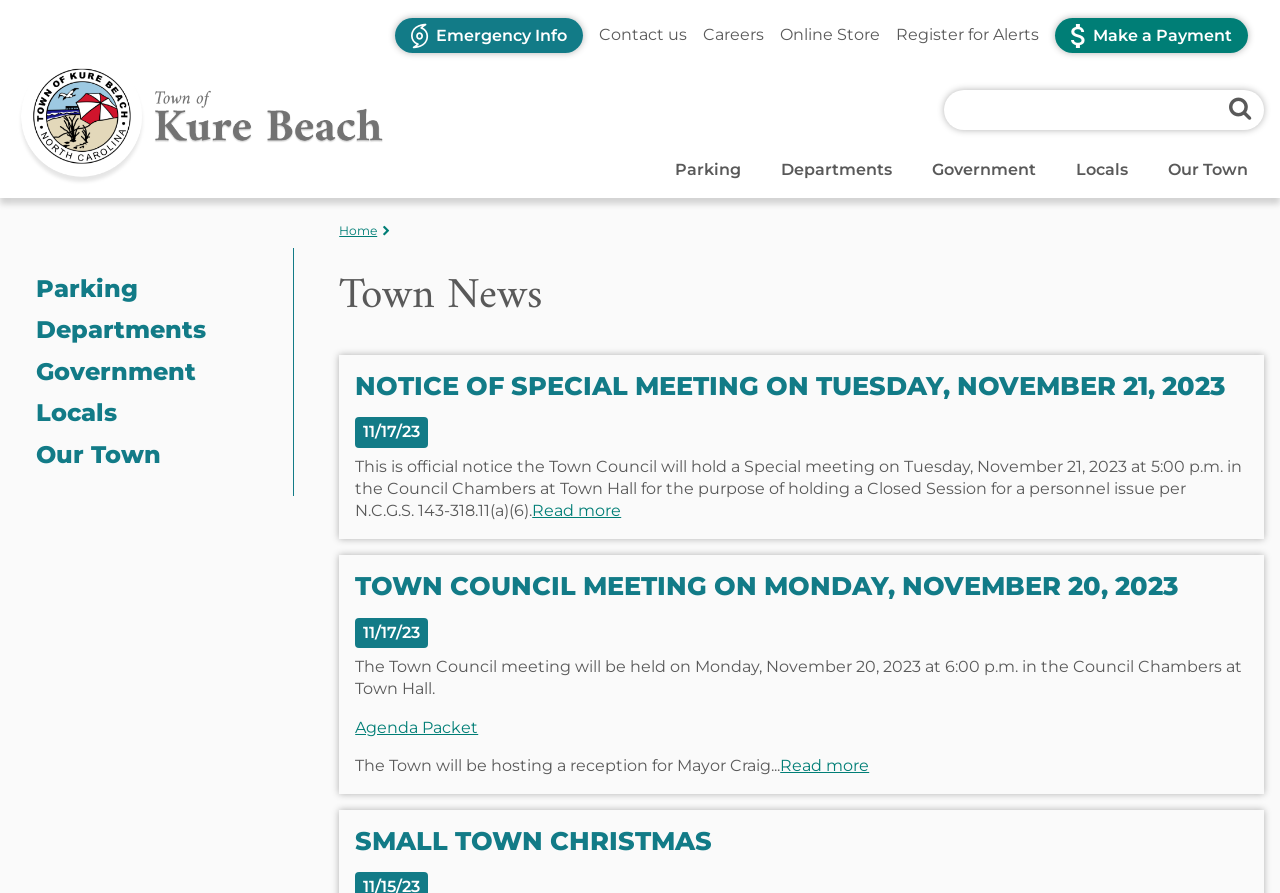Can you pinpoint the bounding box coordinates for the clickable element required for this instruction: "Register for alerts"? The coordinates should be four float numbers between 0 and 1, i.e., [left, top, right, bottom].

[0.781, 0.279, 1.0, 0.327]